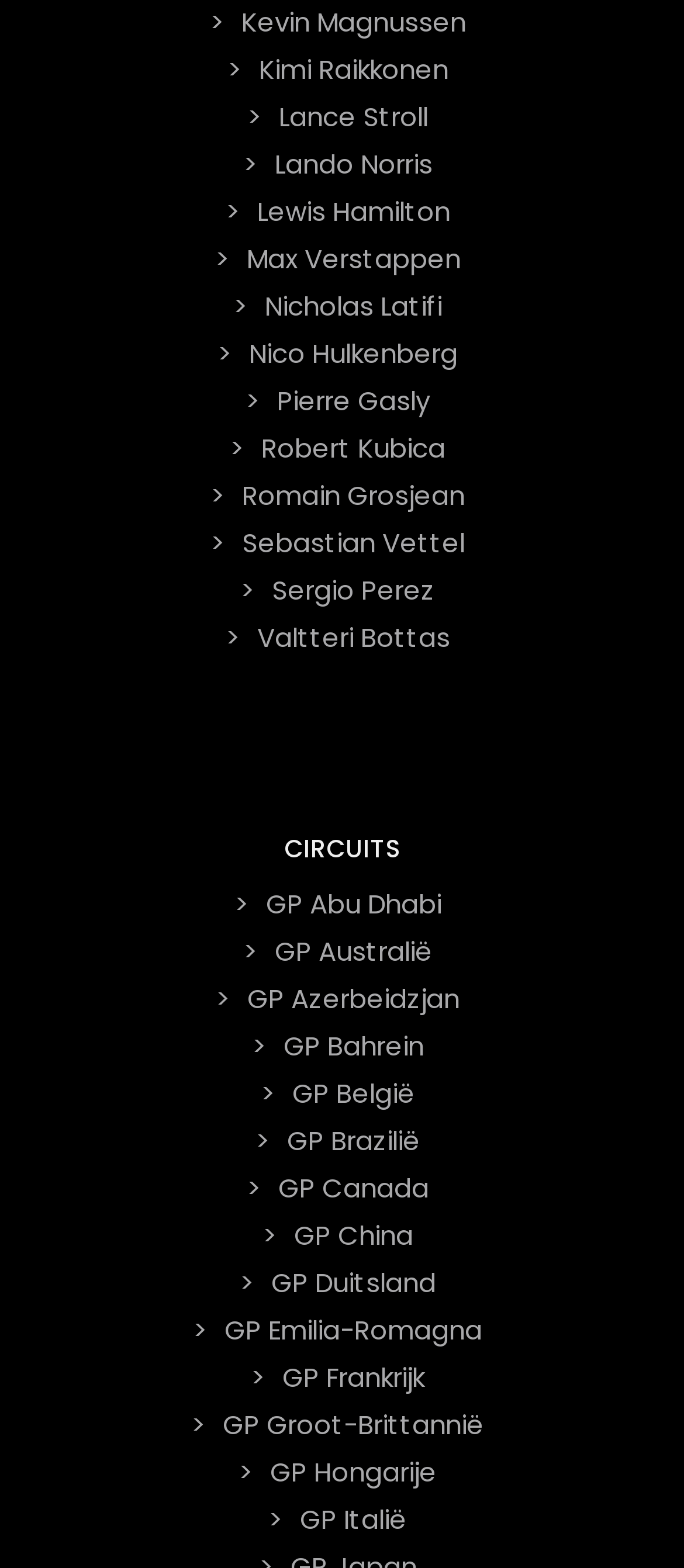Please identify the bounding box coordinates of the clickable area that will allow you to execute the instruction: "View Kimi Raikkonen's profile".

[0.365, 0.027, 0.668, 0.061]